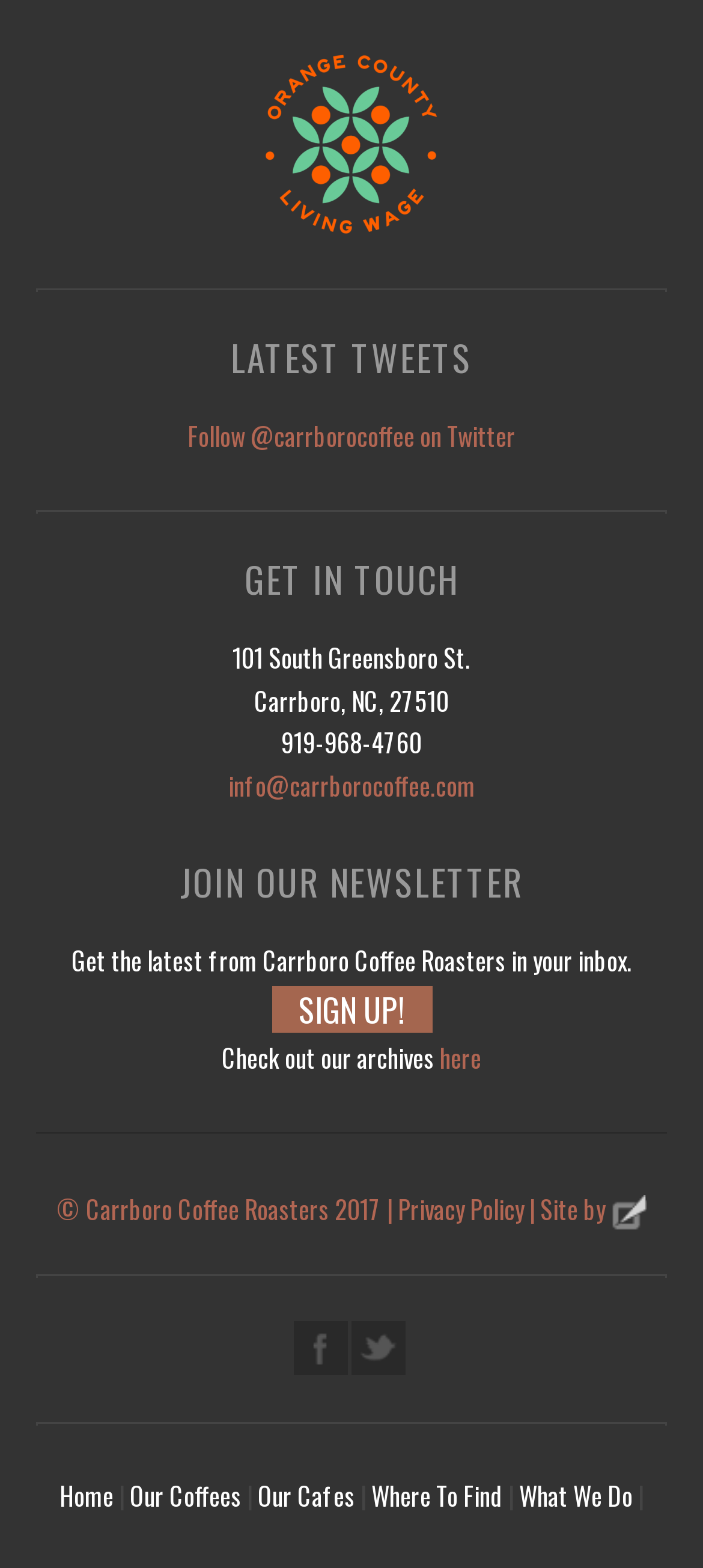Refer to the element description info@carrborocoffee.com and identify the corresponding bounding box in the screenshot. Format the coordinates as (top-left x, top-left y, bottom-right x, bottom-right y) with values in the range of 0 to 1.

[0.324, 0.488, 0.676, 0.512]